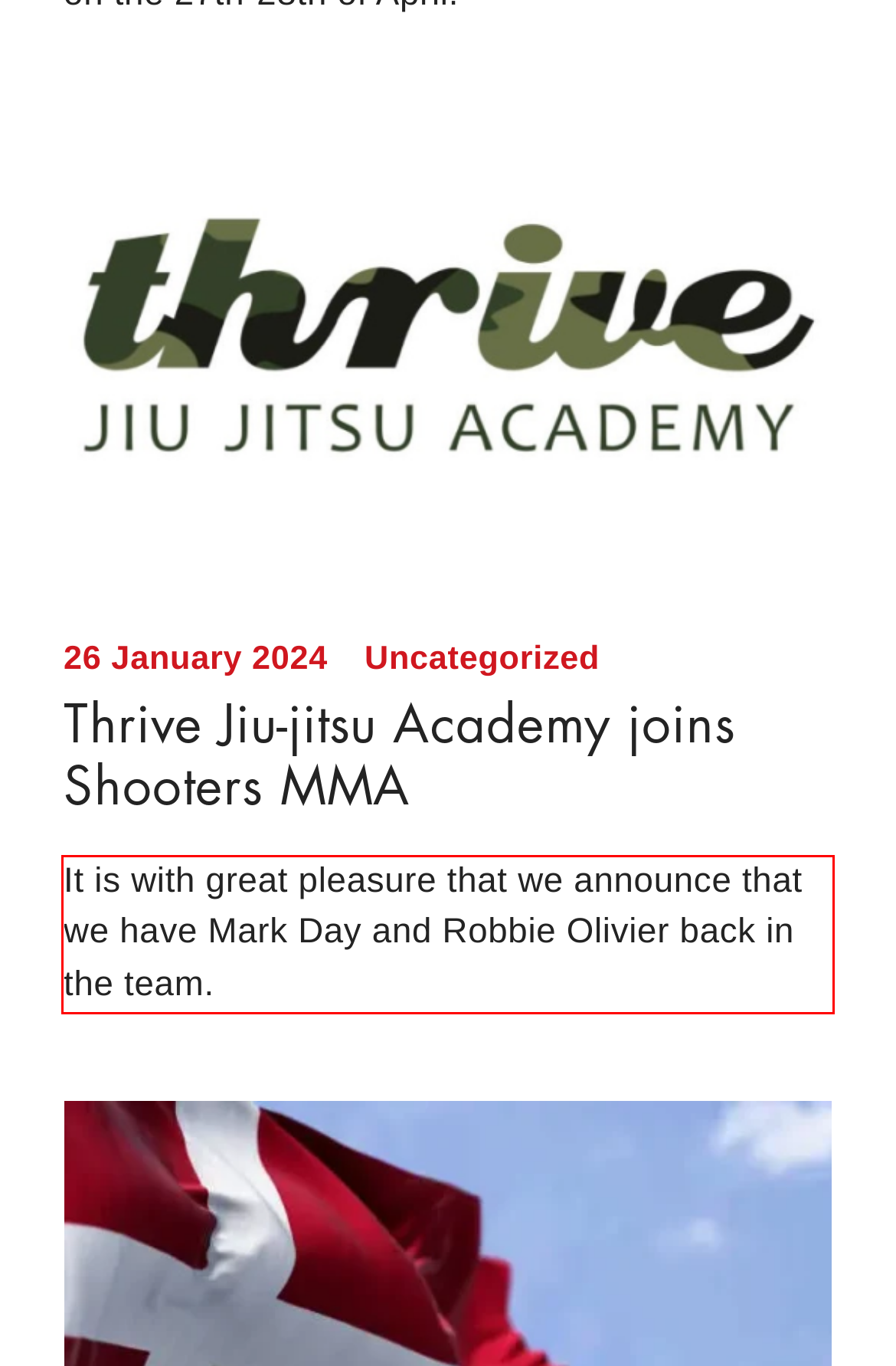Given a screenshot of a webpage containing a red rectangle bounding box, extract and provide the text content found within the red bounding box.

It is with great pleasure that we announce that we have Mark Day and Robbie Olivier back in the team.